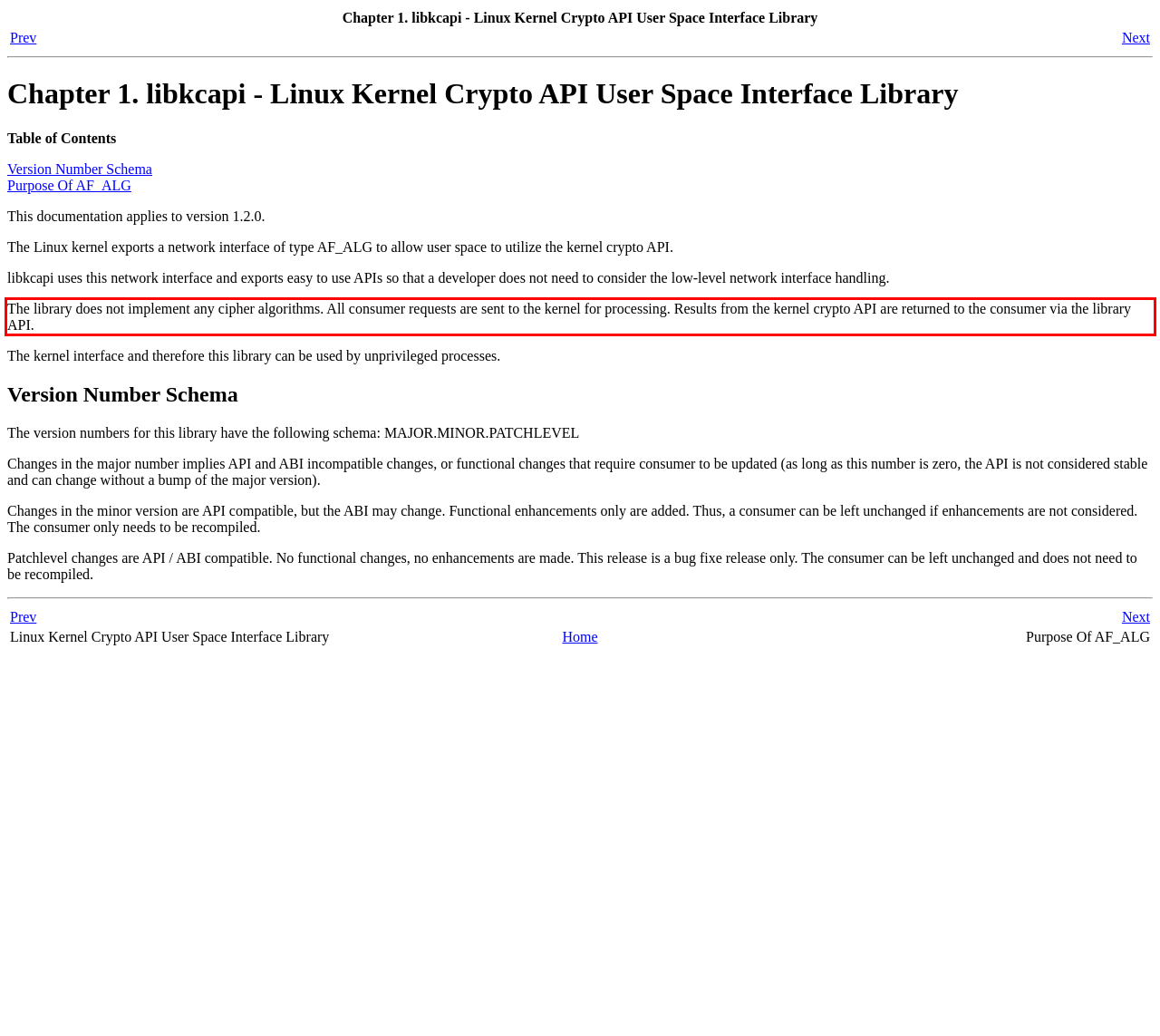Within the screenshot of the webpage, there is a red rectangle. Please recognize and generate the text content inside this red bounding box.

The library does not implement any cipher algorithms. All consumer requests are sent to the kernel for processing. Results from the kernel crypto API are returned to the consumer via the library API.